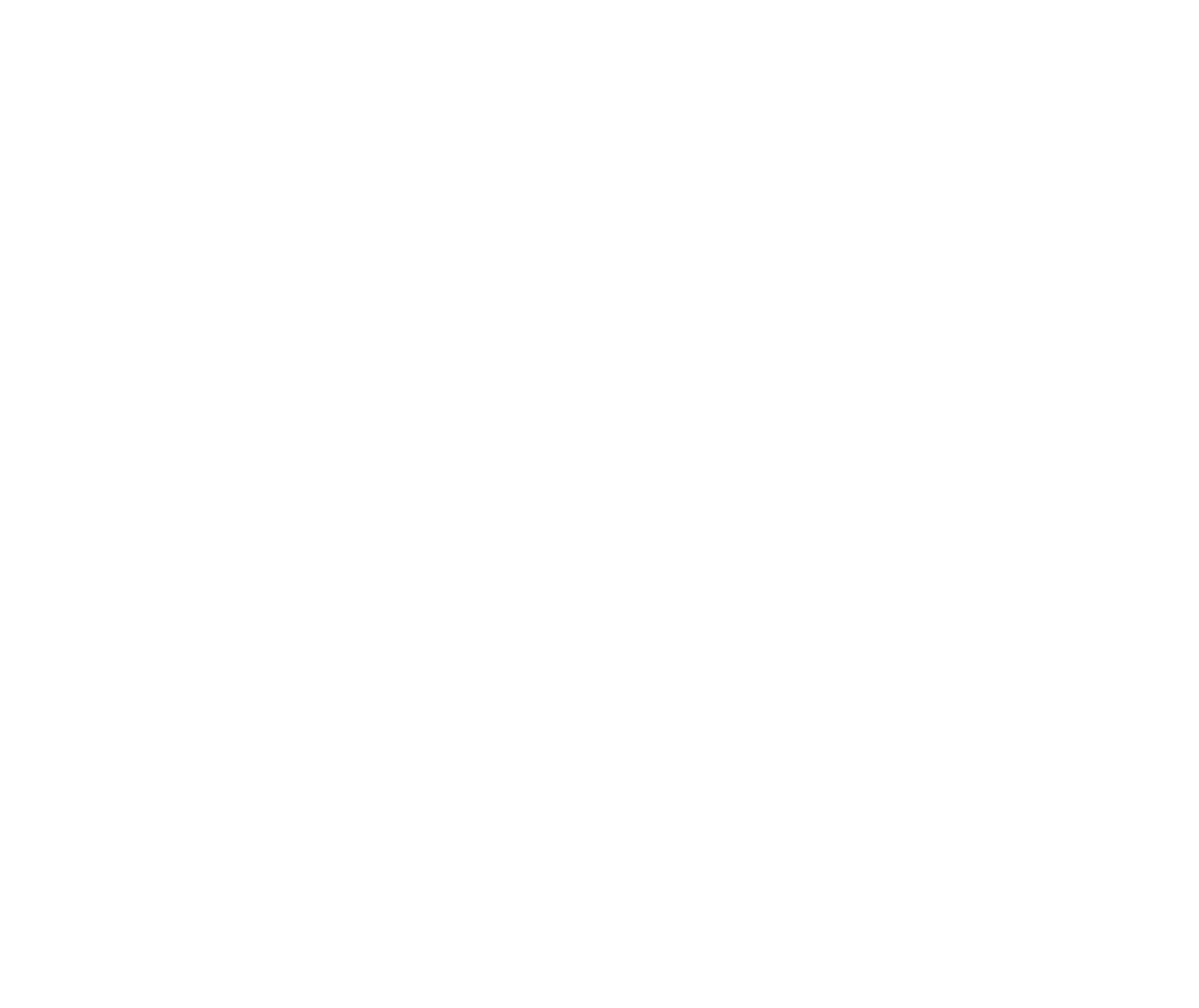Determine the coordinates of the bounding box for the clickable area needed to execute this instruction: "Choose your preferred language".

[0.398, 0.641, 0.924, 0.681]